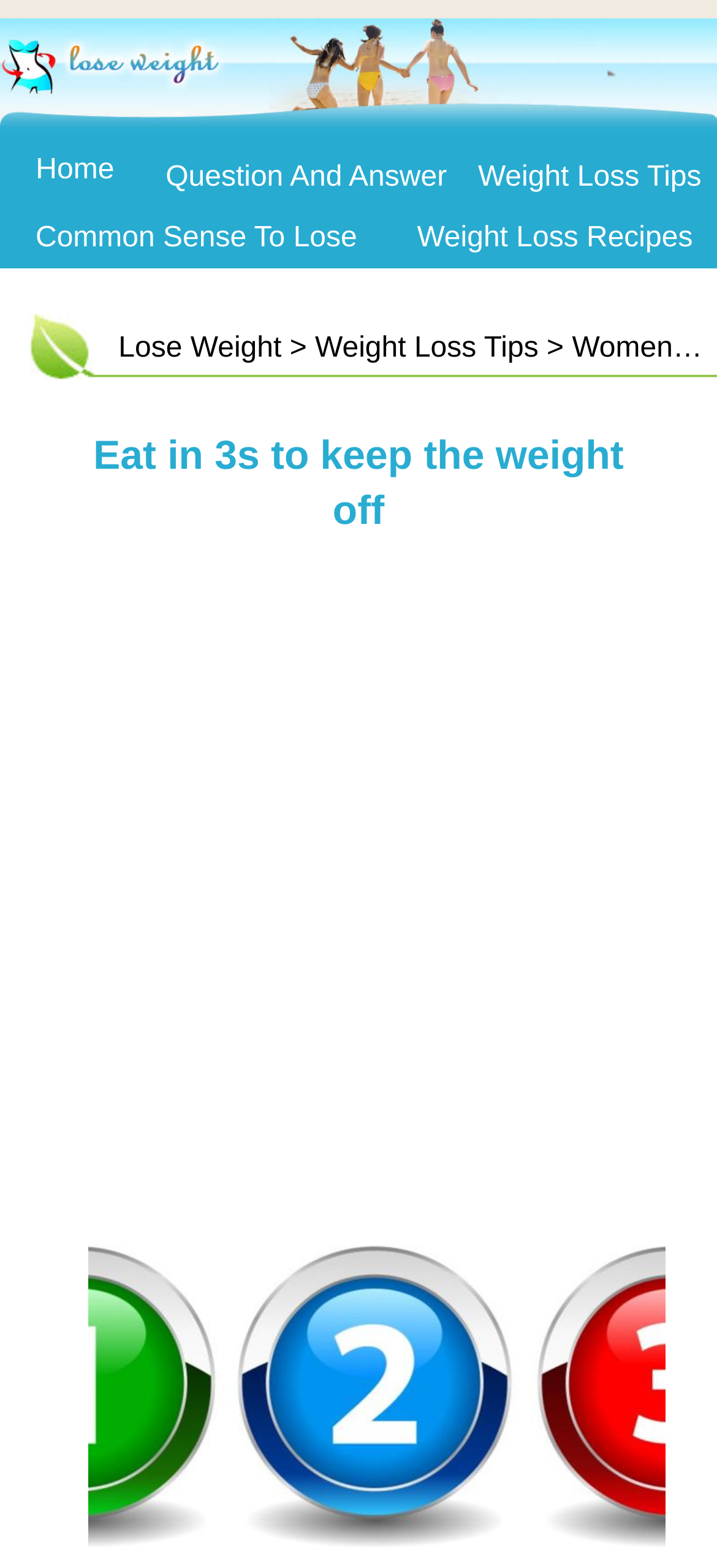Respond to the following question with a brief word or phrase:
How many links are in the first table row?

4